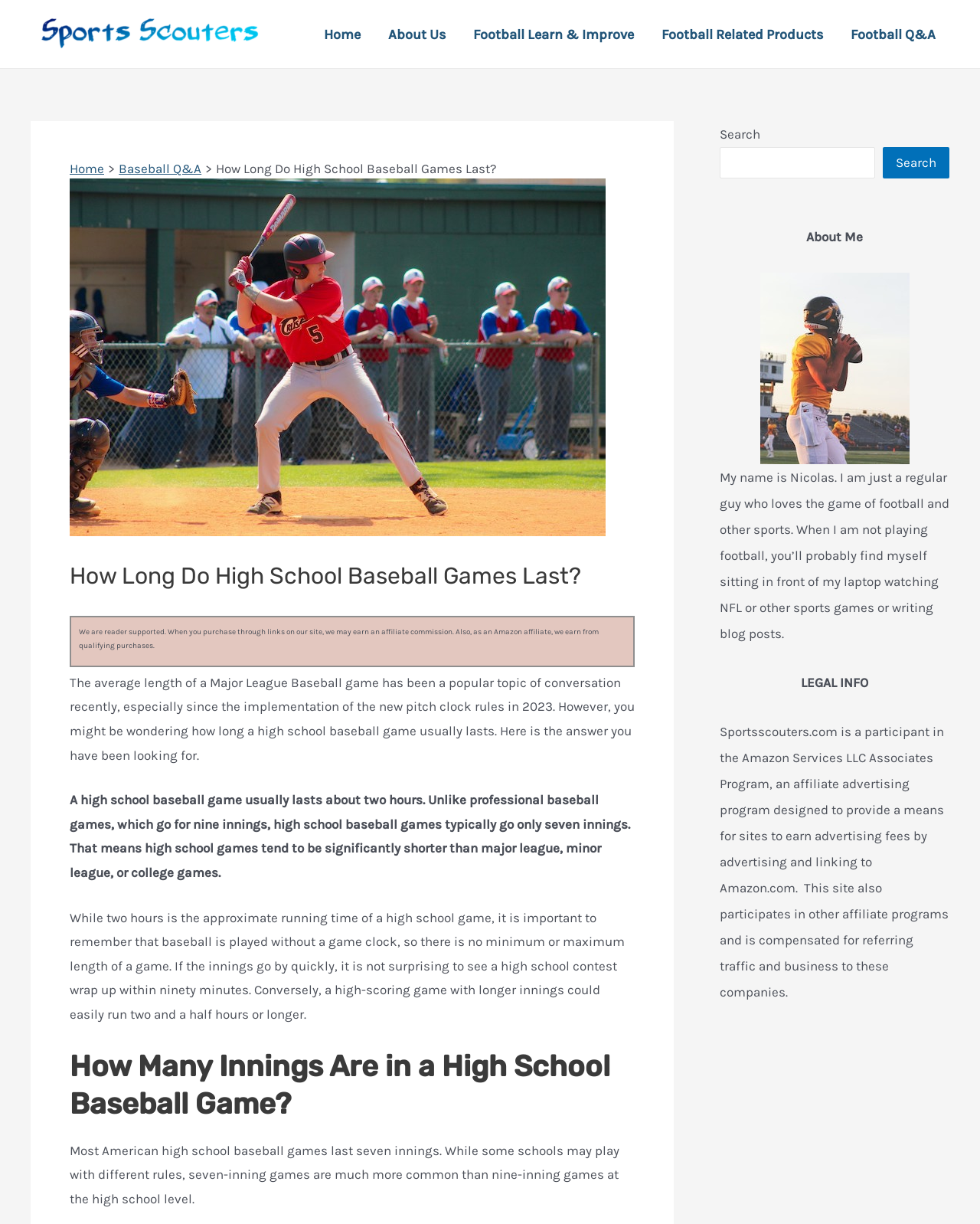Using the webpage screenshot, find the UI element described by Football Learn & Improve. Provide the bounding box coordinates in the format (top-left x, top-left y, bottom-right x, bottom-right y), ensuring all values are floating point numbers between 0 and 1.

[0.469, 0.003, 0.661, 0.053]